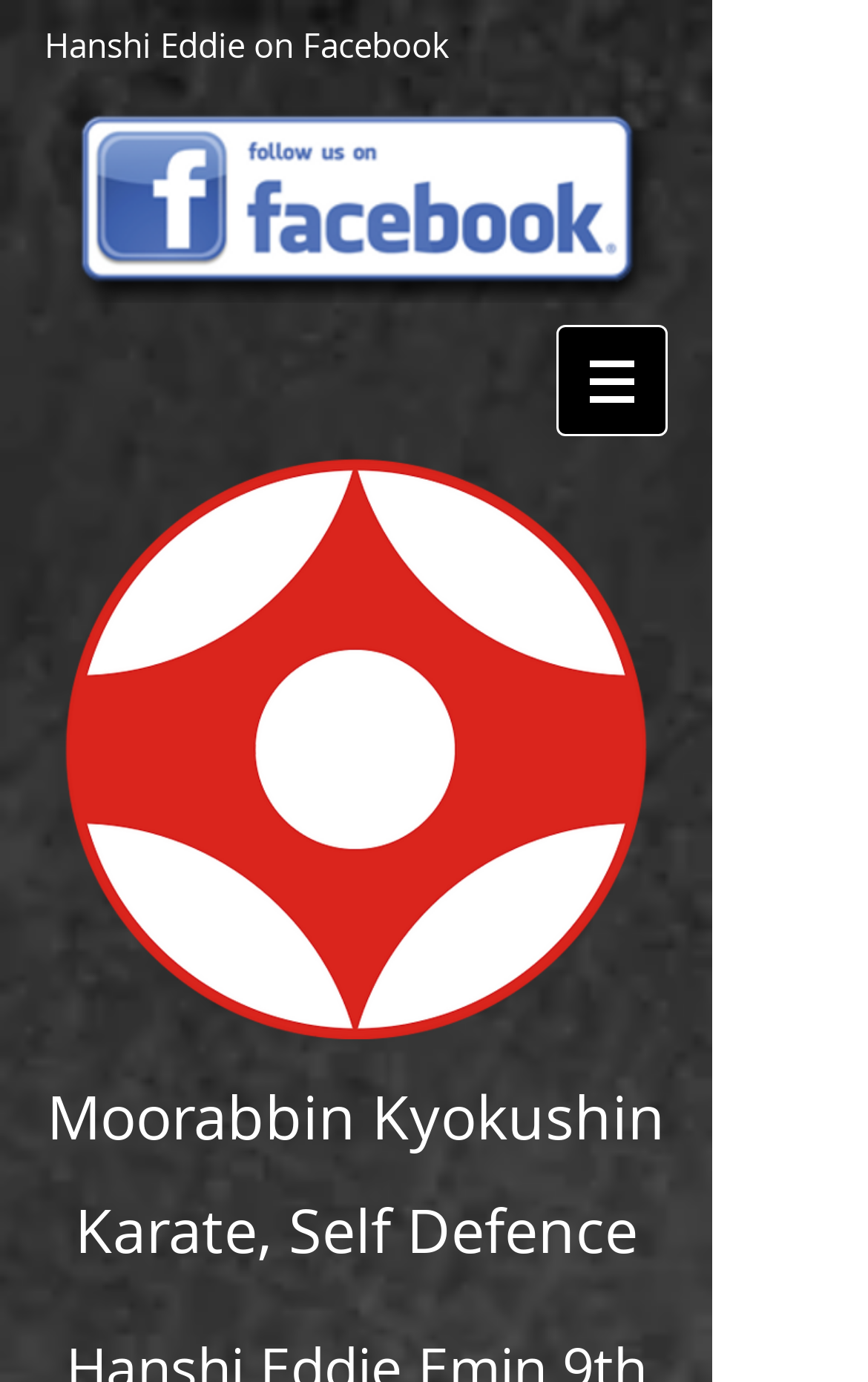What is the name of the karate style?
Using the screenshot, give a one-word or short phrase answer.

Kyokushin